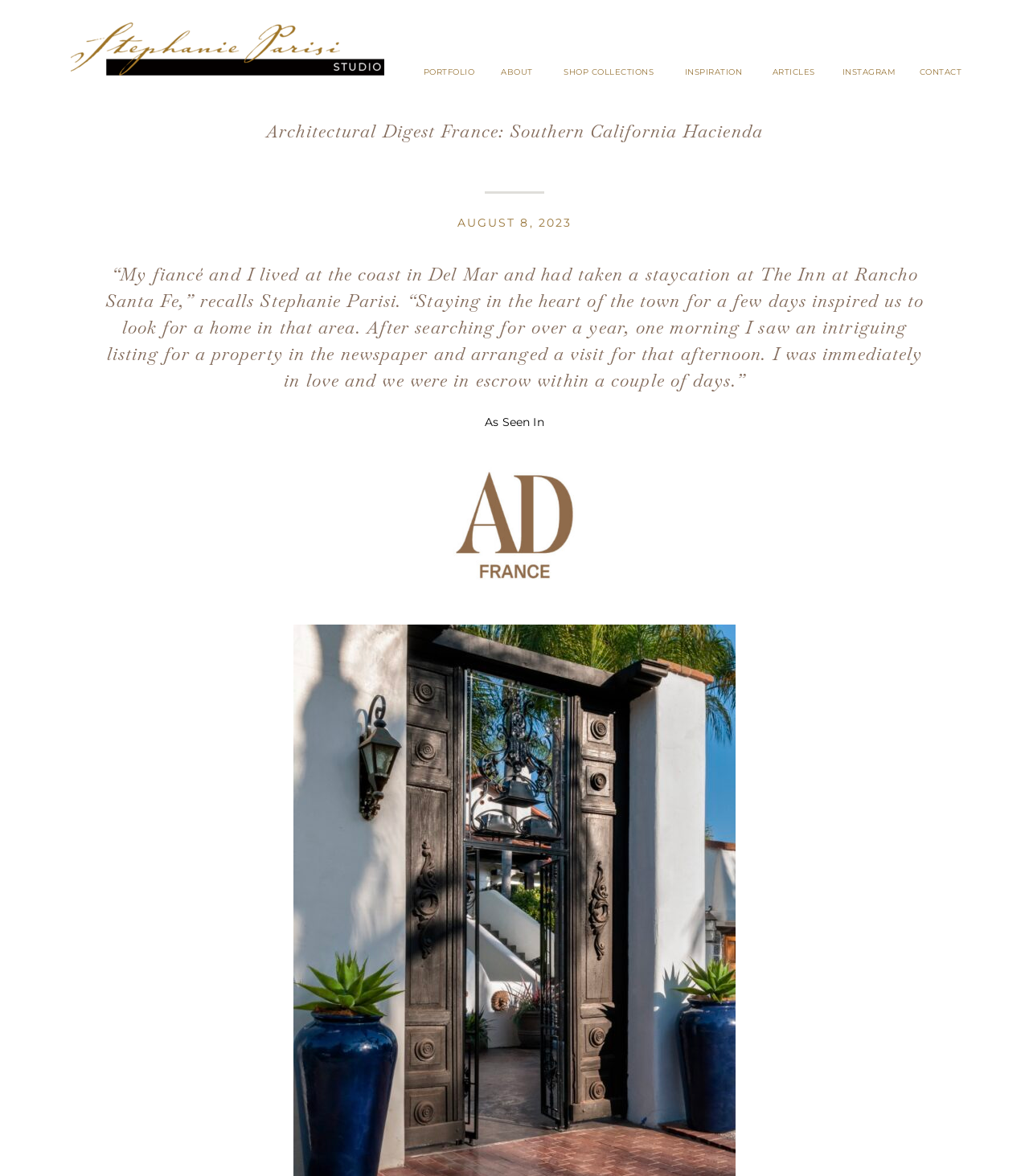Point out the bounding box coordinates of the section to click in order to follow this instruction: "Read the article about Southern California Hacienda".

[0.148, 0.1, 0.852, 0.124]